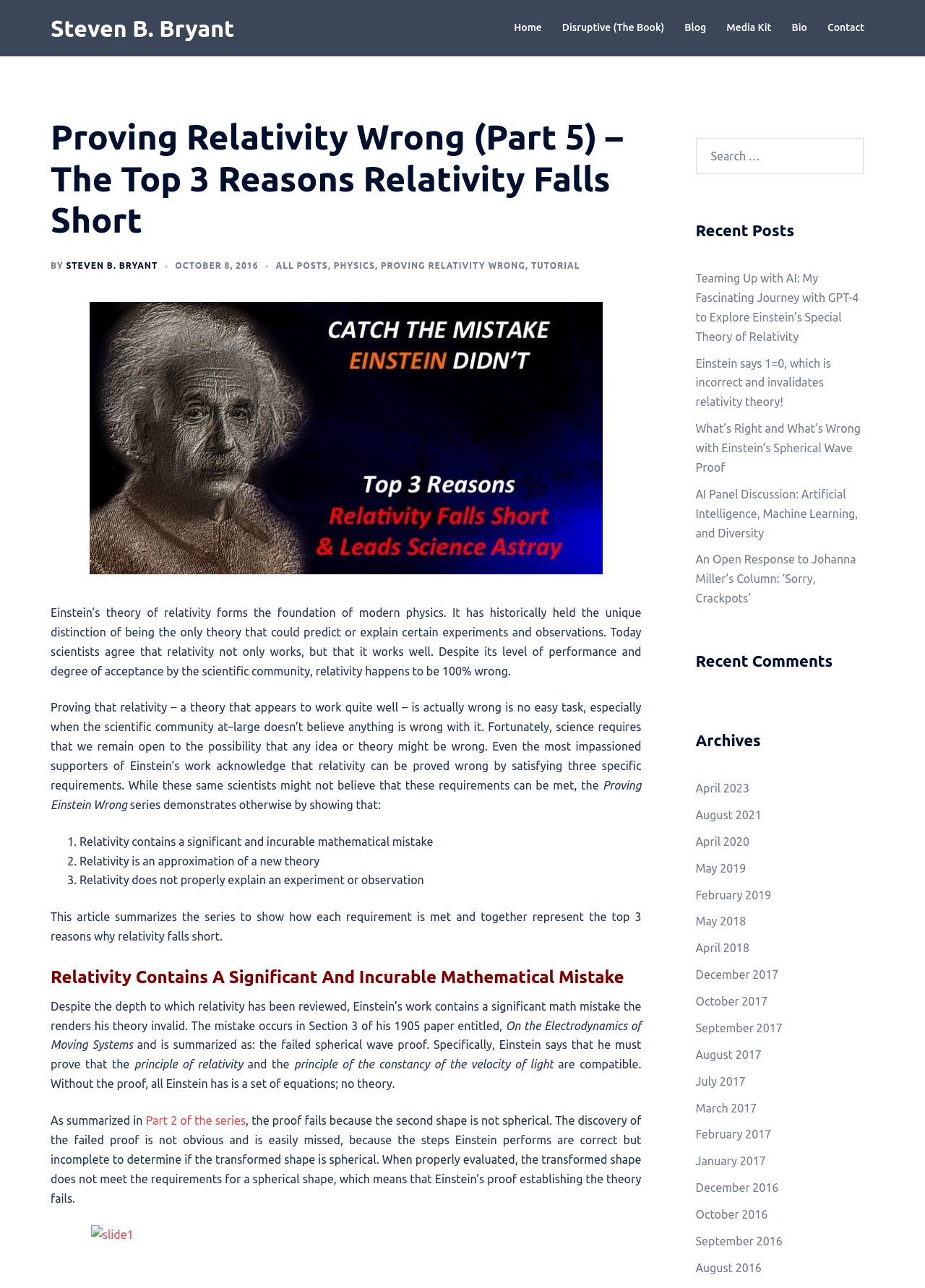Pinpoint the bounding box coordinates of the clickable area necessary to execute the following instruction: "Click on the 'Home' link". The coordinates should be given as four float numbers between 0 and 1, namely [left, top, right, bottom].

[0.556, 0.015, 0.586, 0.029]